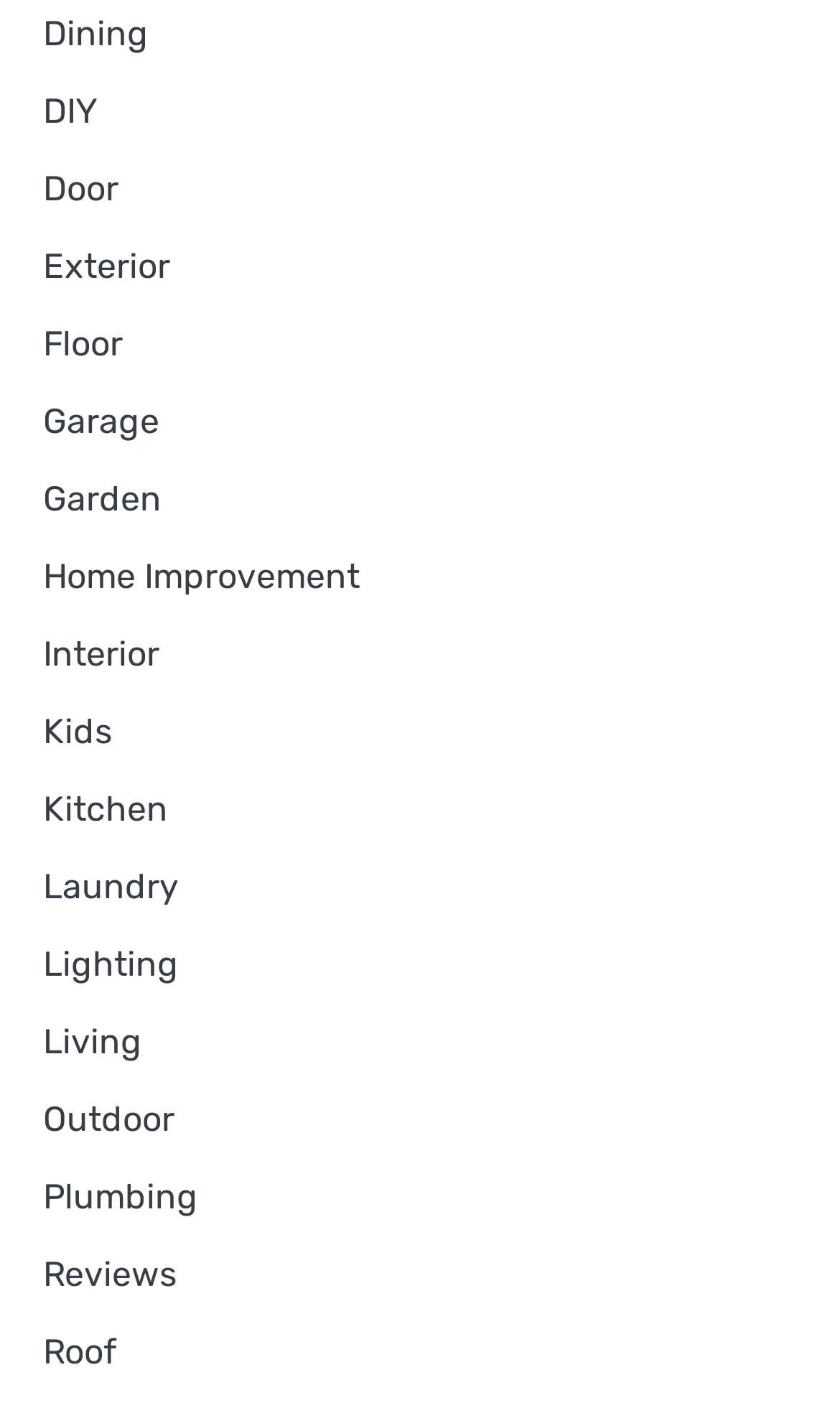Locate the bounding box coordinates of the clickable region necessary to complete the following instruction: "read Reviews". Provide the coordinates in the format of four float numbers between 0 and 1, i.e., [left, top, right, bottom].

[0.051, 0.89, 0.21, 0.919]